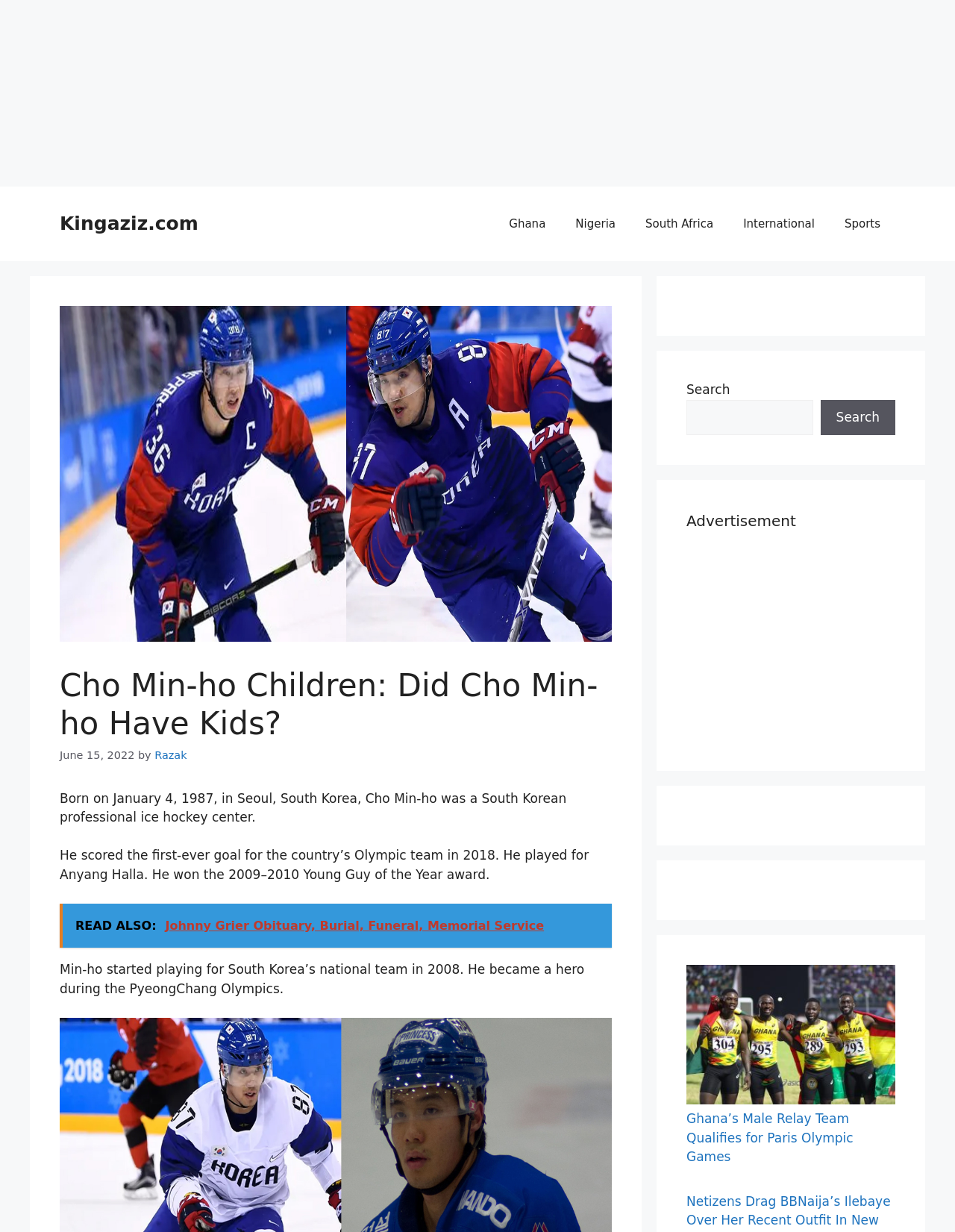Can you find the bounding box coordinates for the element to click on to achieve the instruction: "Click on the Kingaziz.com link"?

[0.062, 0.173, 0.208, 0.19]